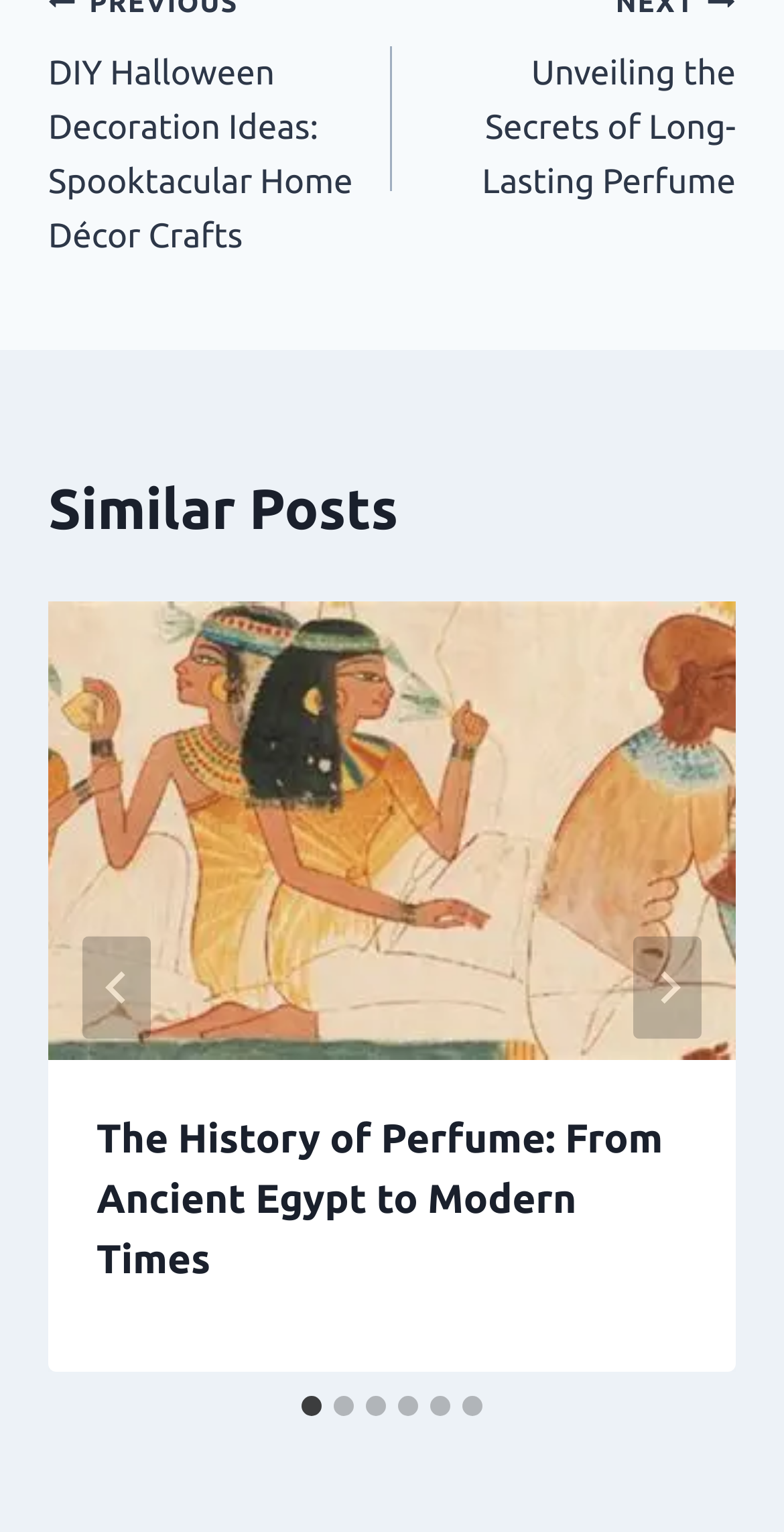Provide the bounding box coordinates for the area that should be clicked to complete the instruction: "Go to next slide".

[0.808, 0.611, 0.895, 0.678]